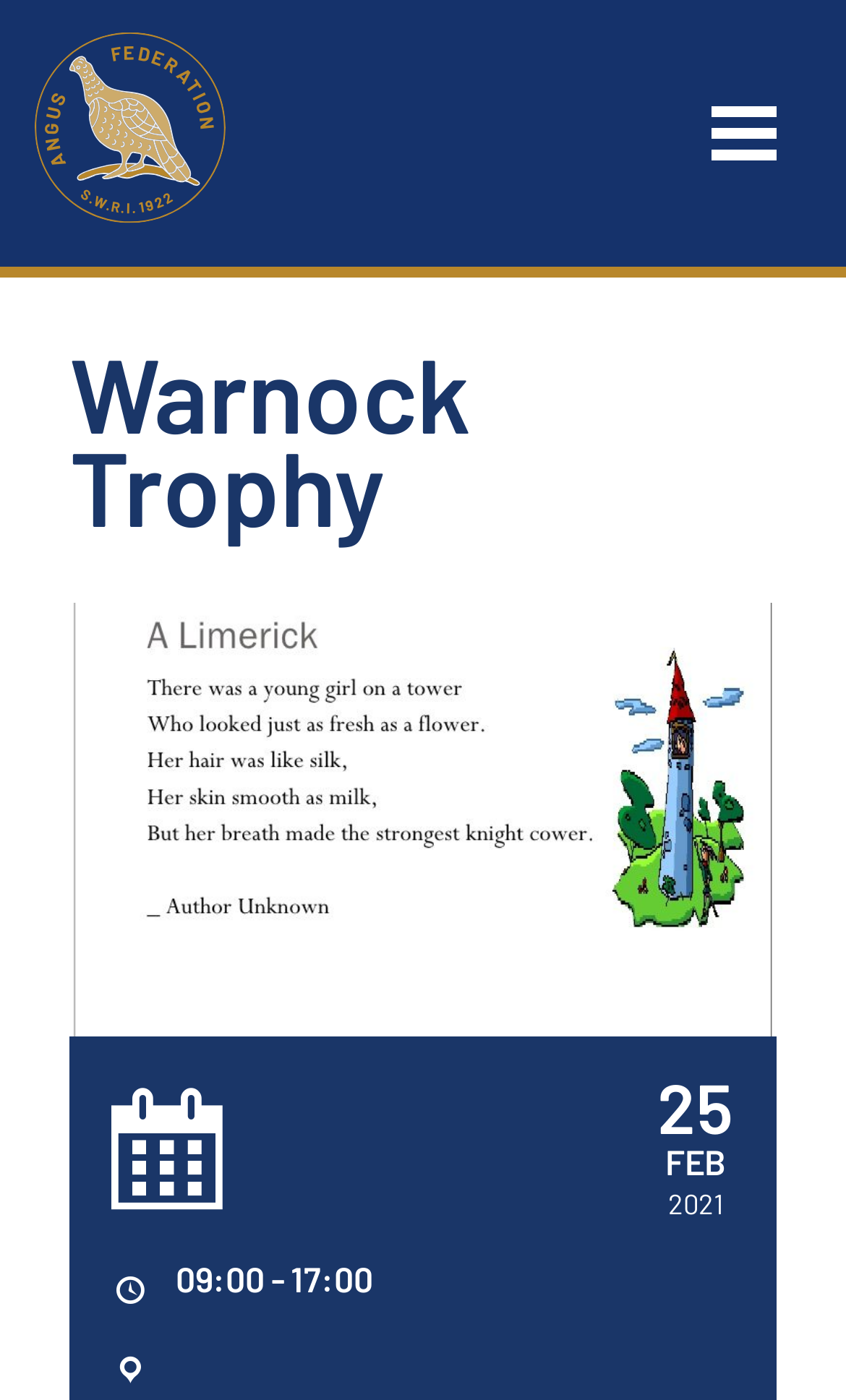Analyze the image and deliver a detailed answer to the question: What is the date of the event?

The date of the event can be found in the heading elements with the texts '25', 'FEB', and '2021' which are located at the top of the webpage. By combining these elements, we can determine the date of the event.